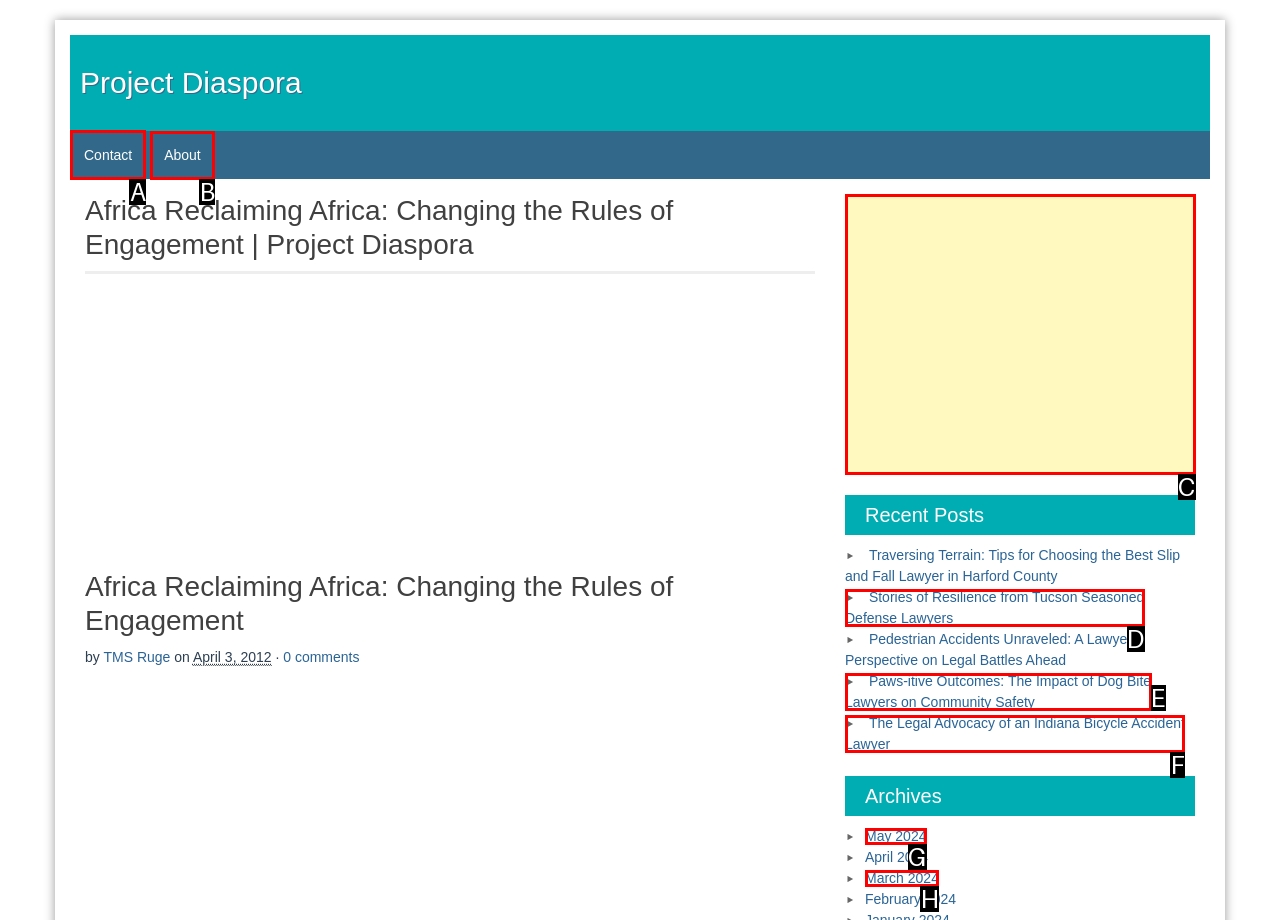Determine the letter of the element to click to accomplish this task: Click on the 'Contact' link. Respond with the letter.

A